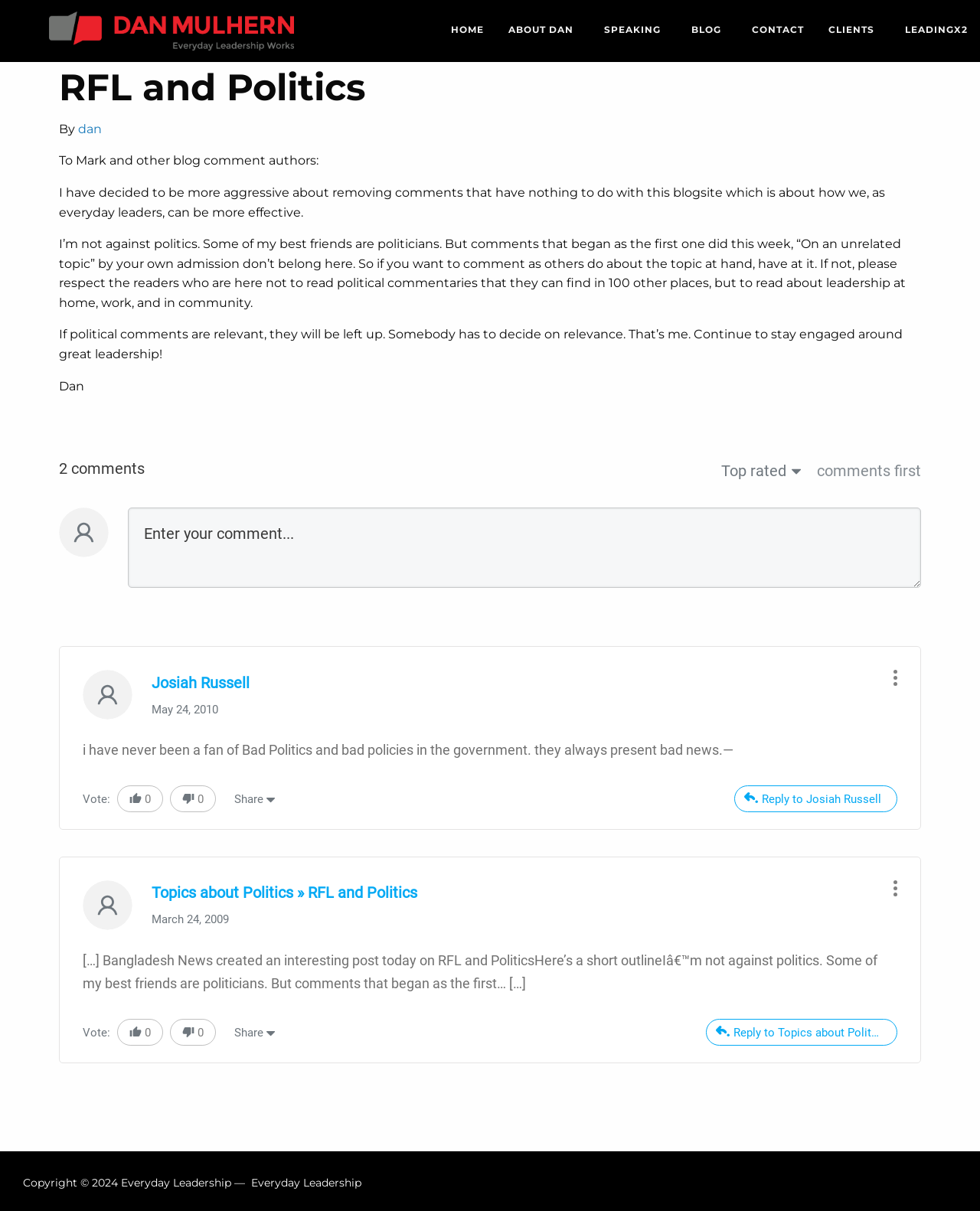Please find the bounding box coordinates of the element that needs to be clicked to perform the following instruction: "Click on the 'LEADINGX2' menu item". The bounding box coordinates should be four float numbers between 0 and 1, represented as [left, top, right, bottom].

[0.911, 0.009, 1.0, 0.039]